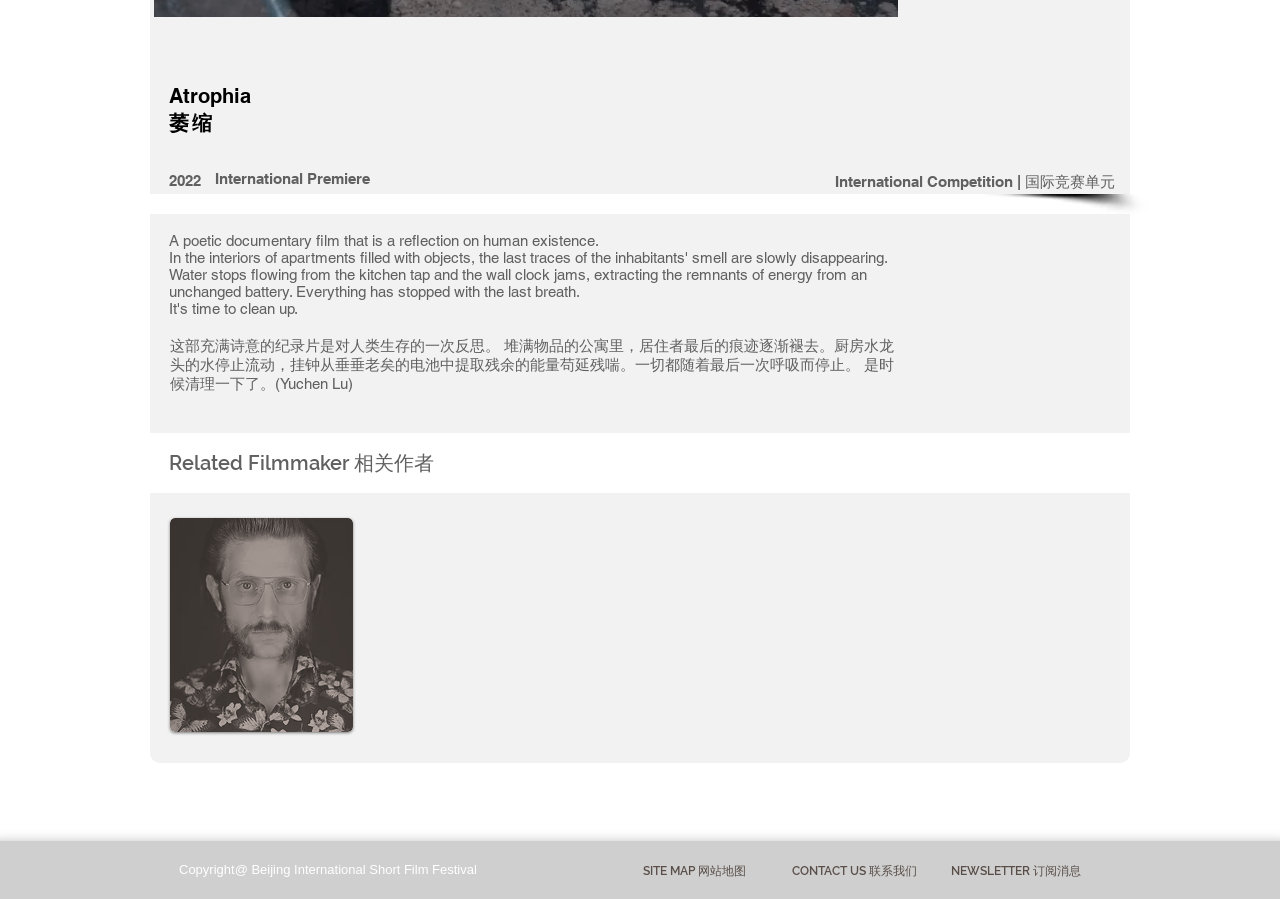Extract the bounding box coordinates for the HTML element that matches this description: "NEWSLETTER 订阅消息". The coordinates should be four float numbers between 0 and 1, i.e., [left, top, right, bottom].

[0.742, 0.953, 0.845, 0.984]